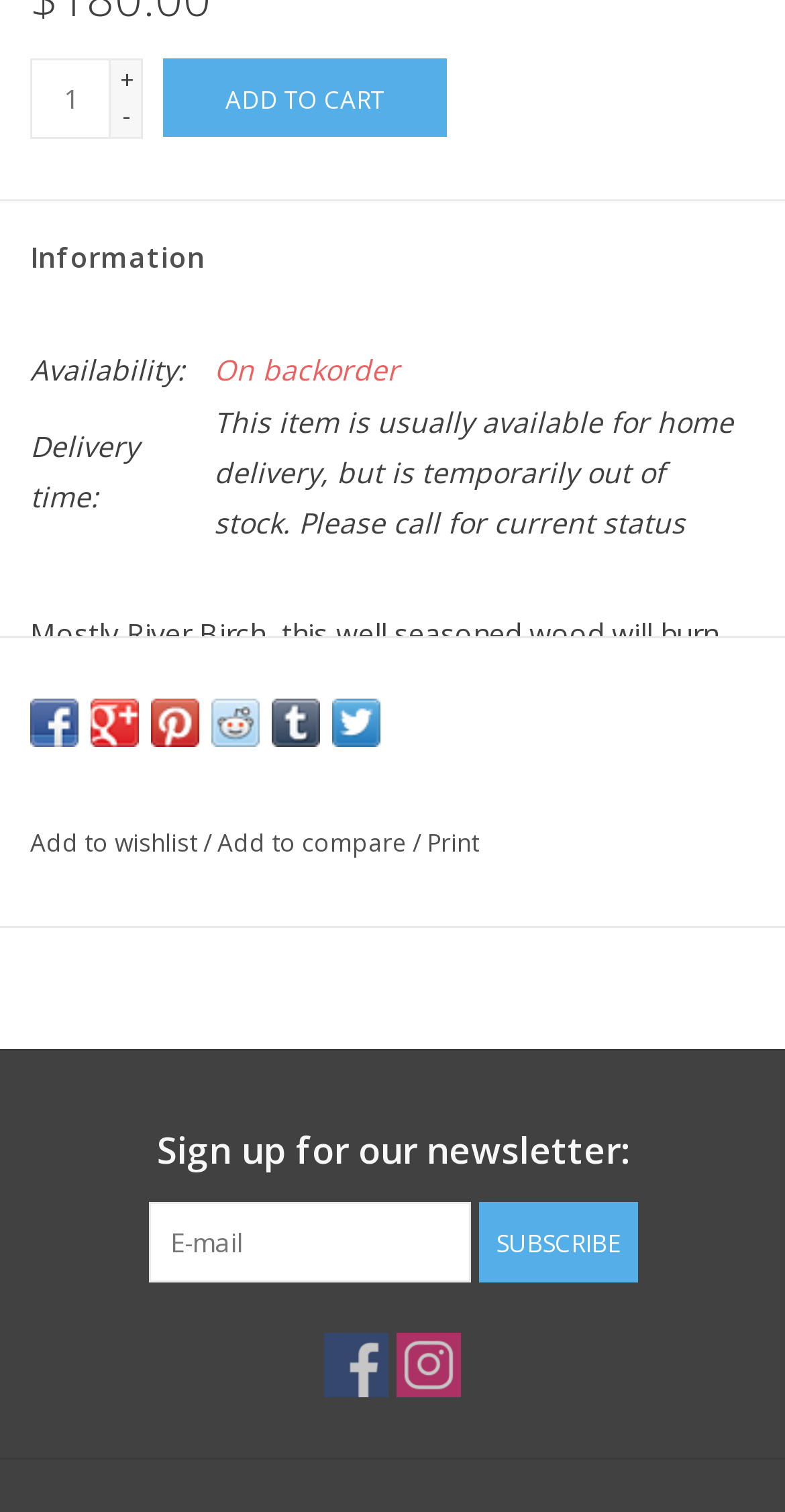Determine the bounding box for the HTML element described here: "aria-label="Facebook Beans Farm, Inc"". The coordinates should be given as [left, top, right, bottom] with each number being a float between 0 and 1.

[0.413, 0.881, 0.495, 0.924]